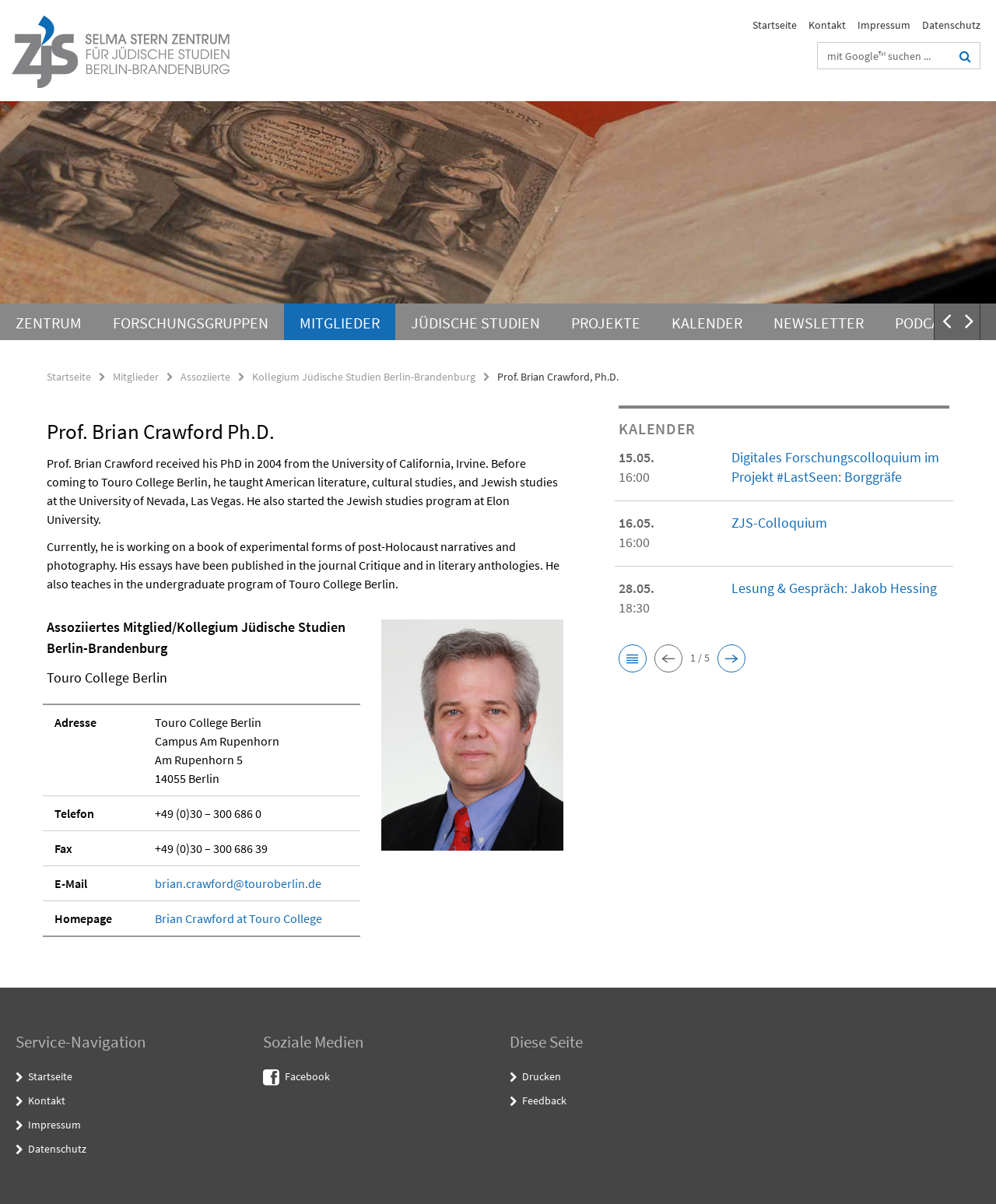Observe the image and answer the following question in detail: What is the phone number of Prof. Brian Crawford?

I found the answer by looking at the text '+49 (0)30 – 300 686 0' in the tab panel section, which is labeled as 'Telefon' and is part of Prof. Brian Crawford's contact information.